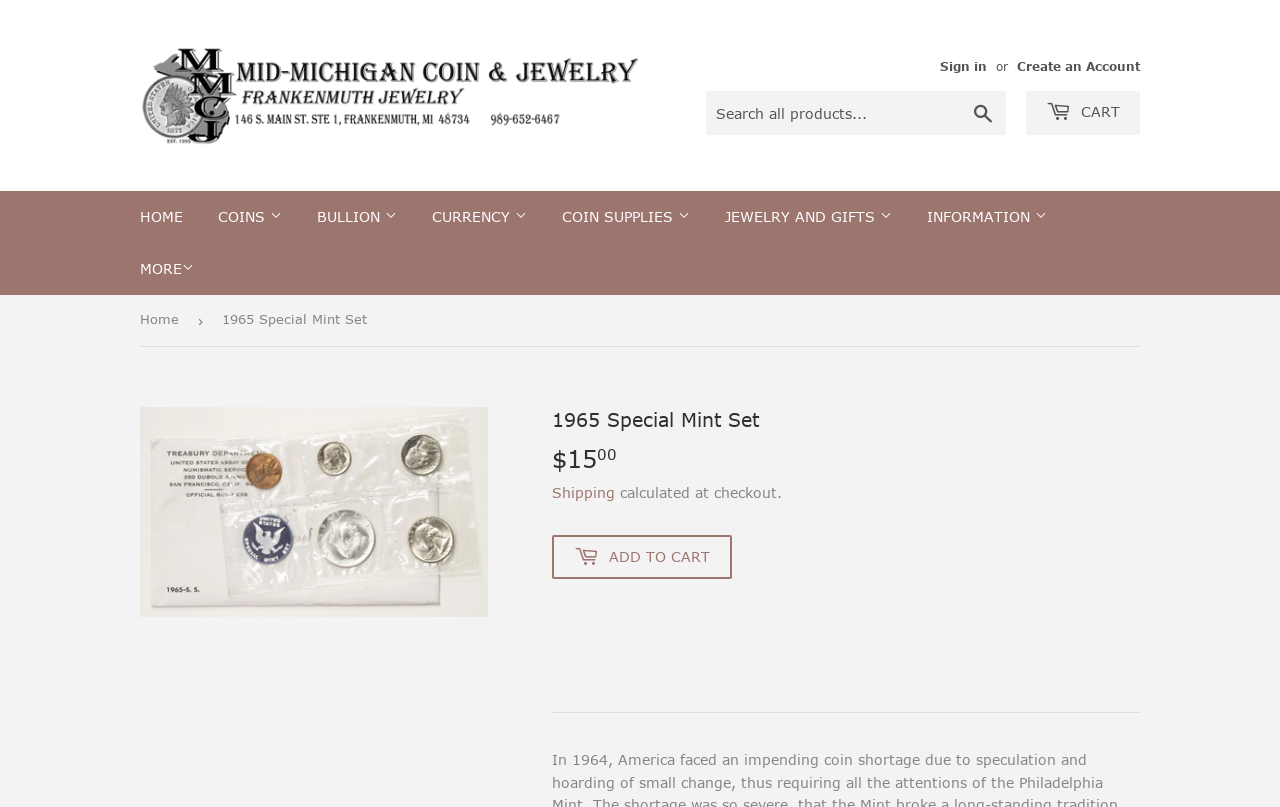Determine the main text heading of the webpage and provide its content.

1965 Special Mint Set